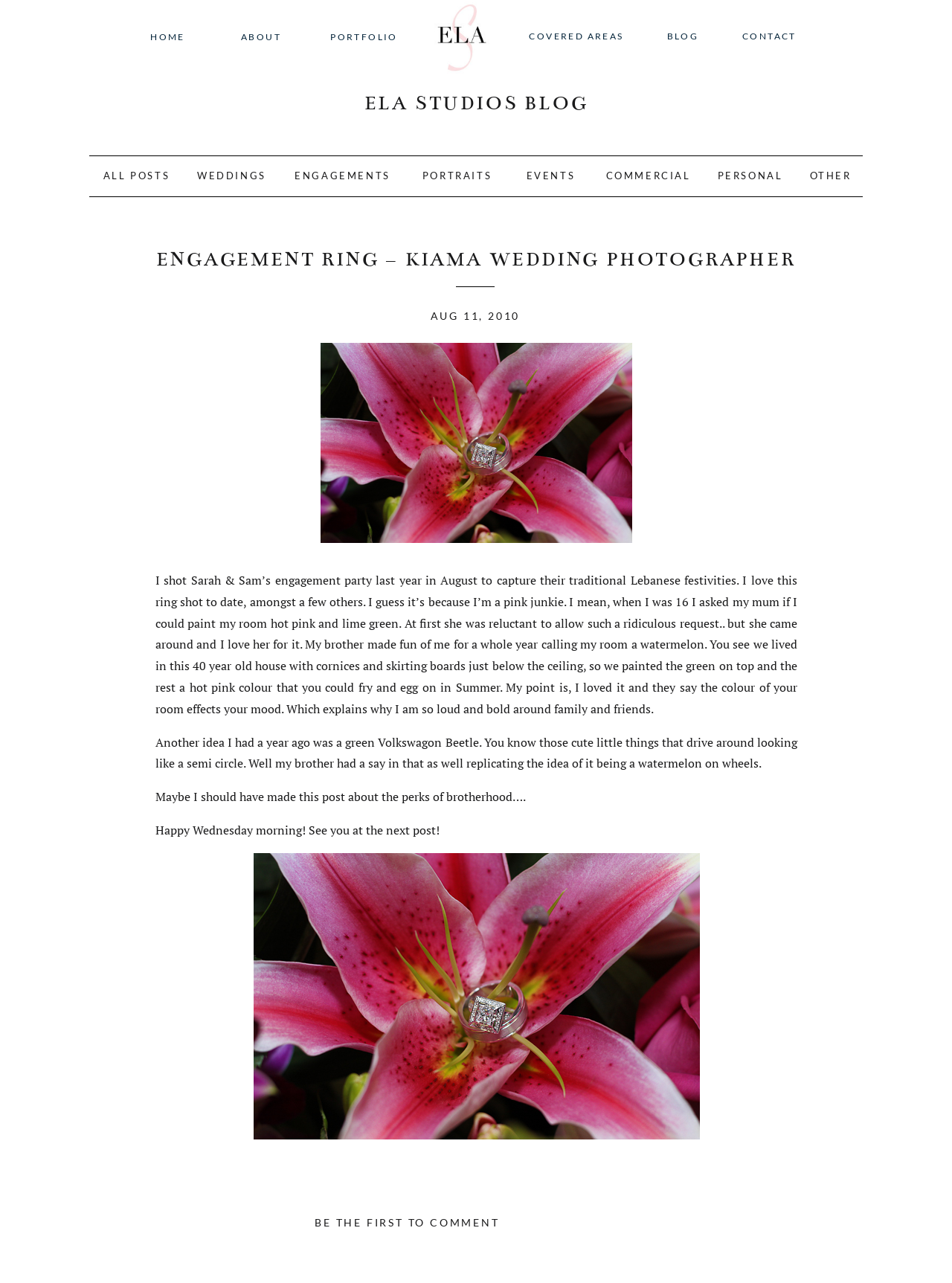Locate the coordinates of the bounding box for the clickable region that fulfills this instruction: "Click the 'Home' link".

None